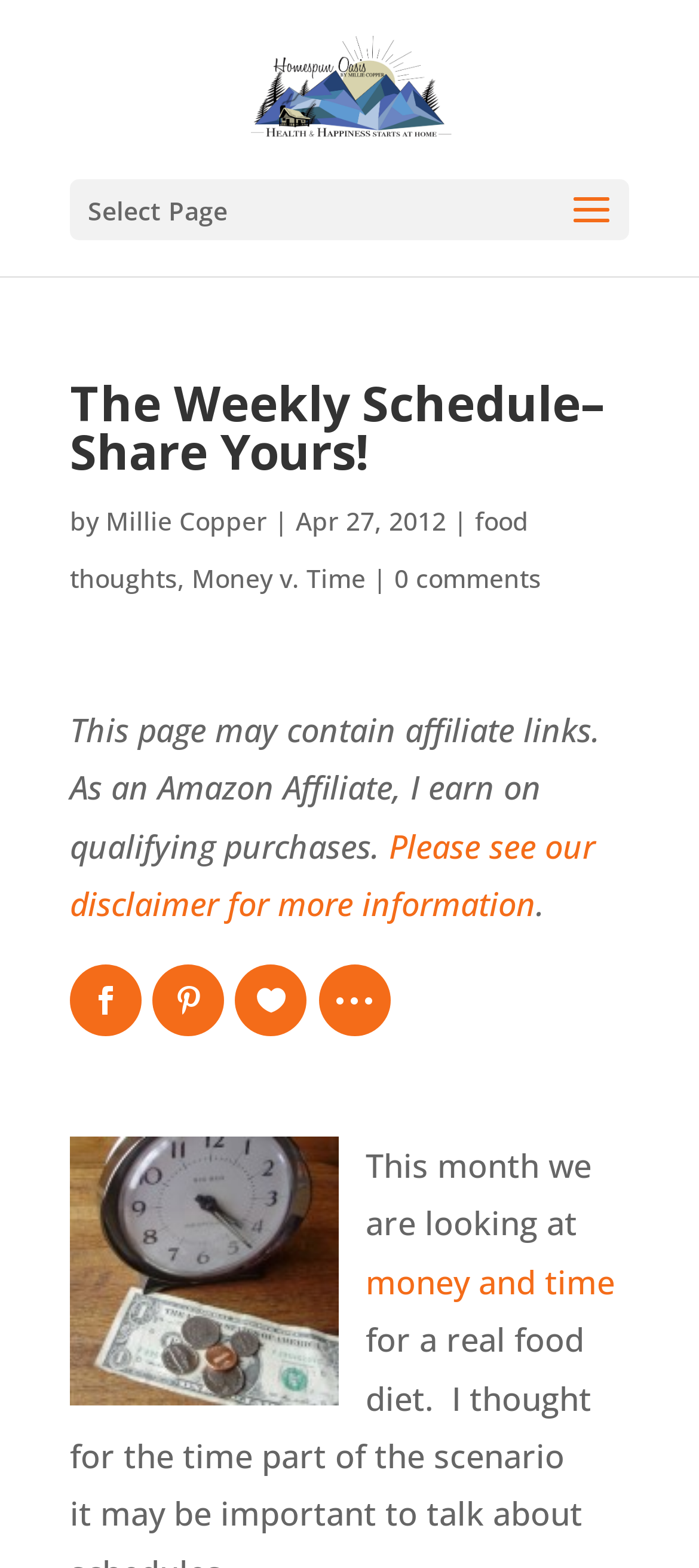Using the provided element description, identify the bounding box coordinates as (top-left x, top-left y, bottom-right x, bottom-right y). Ensure all values are between 0 and 1. Description: alt="Homespun Oasis by Millie Copper"

[0.358, 0.041, 0.654, 0.068]